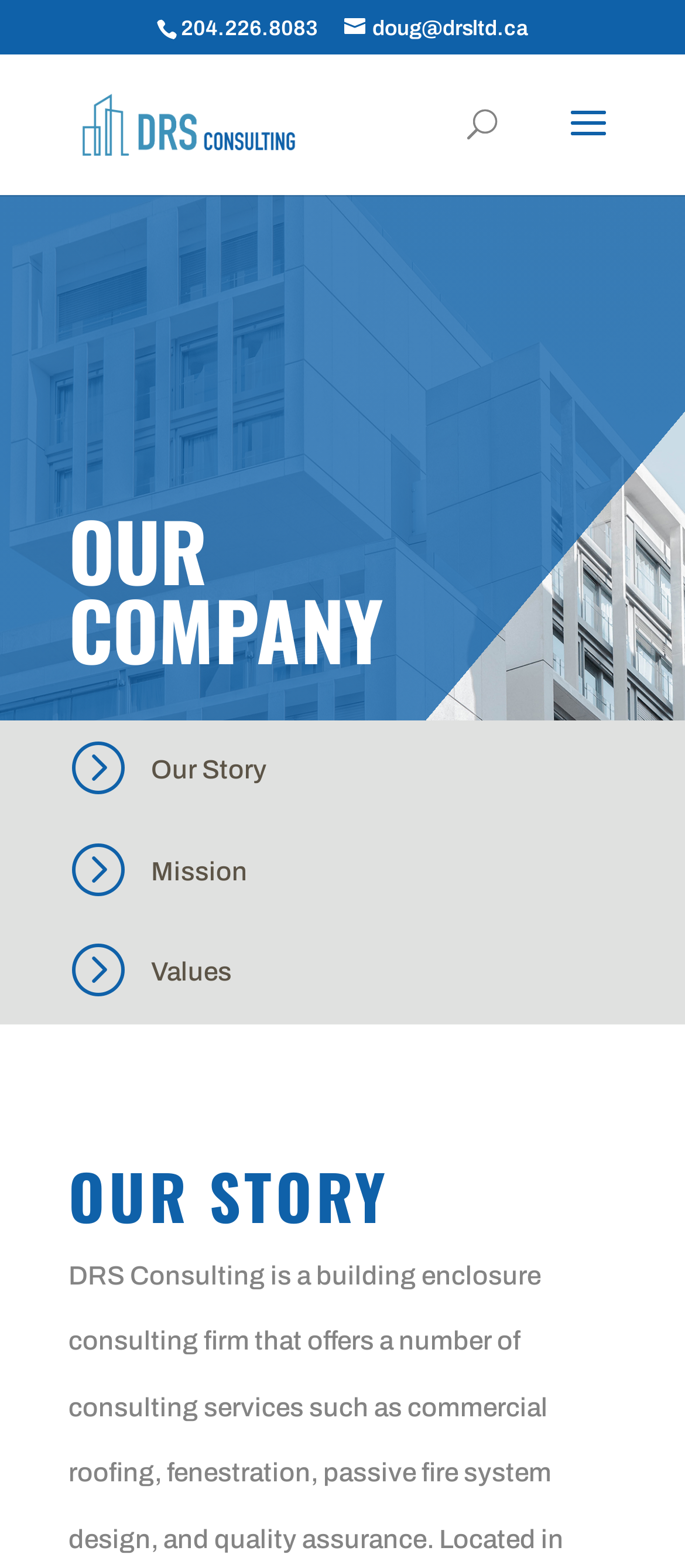What is the title of the second section under 'OUR COMPANY'? Observe the screenshot and provide a one-word or short phrase answer.

Mission